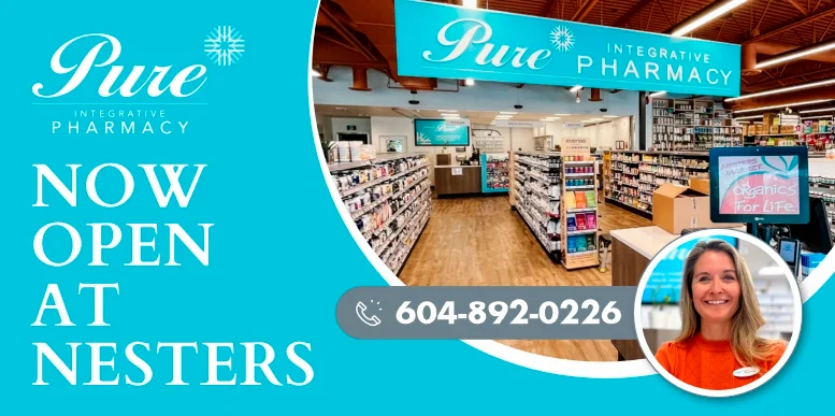What is the phone number for customer inquiries?
Refer to the image and give a detailed answer to the query.

The phone number is displayed below the circular profile image of a friendly staff member, offering a direct line for customers to contact the pharmacy with any questions or concerns.